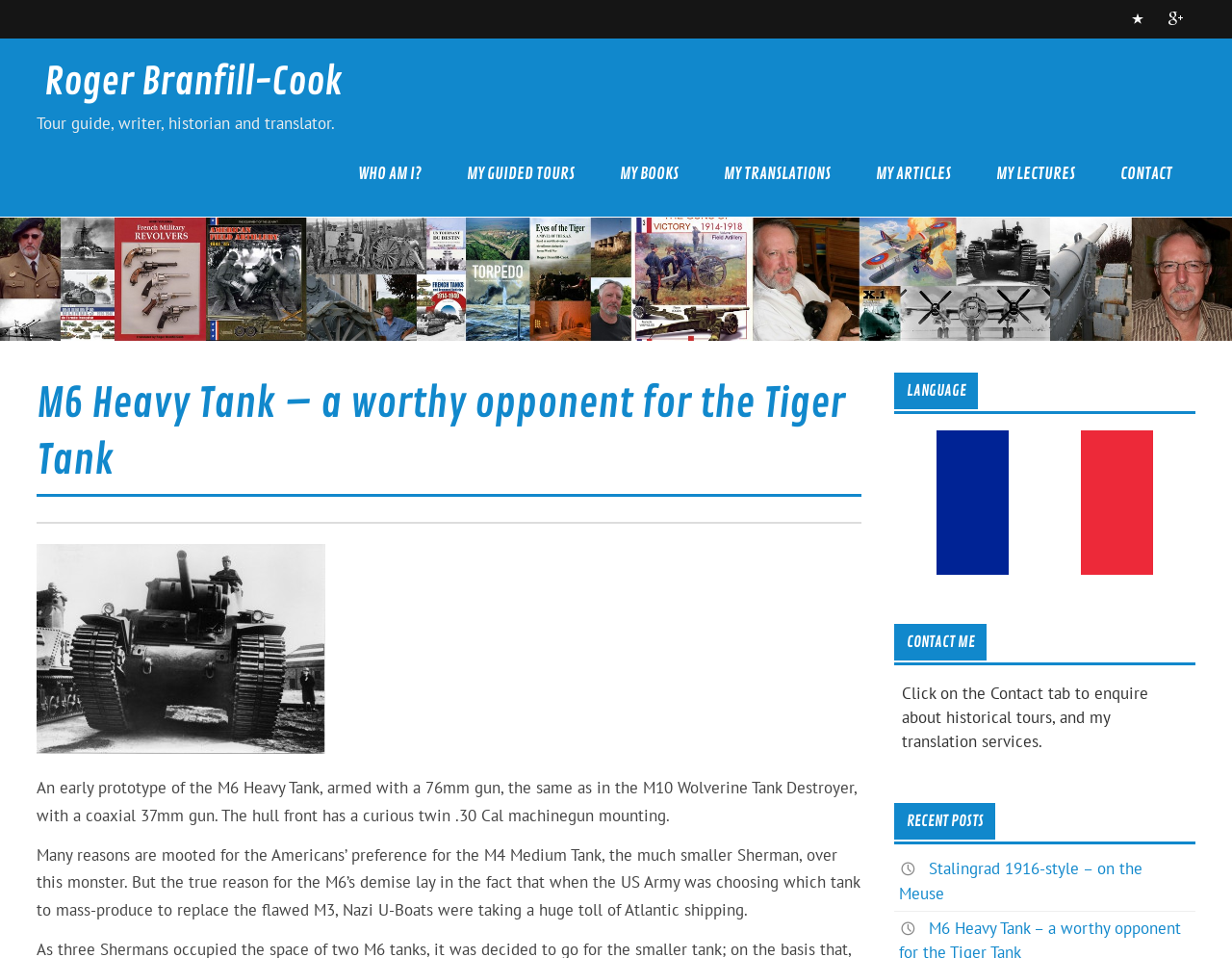What is the caliber of the gun on the M6 Heavy Tank?
From the screenshot, supply a one-word or short-phrase answer.

76mm